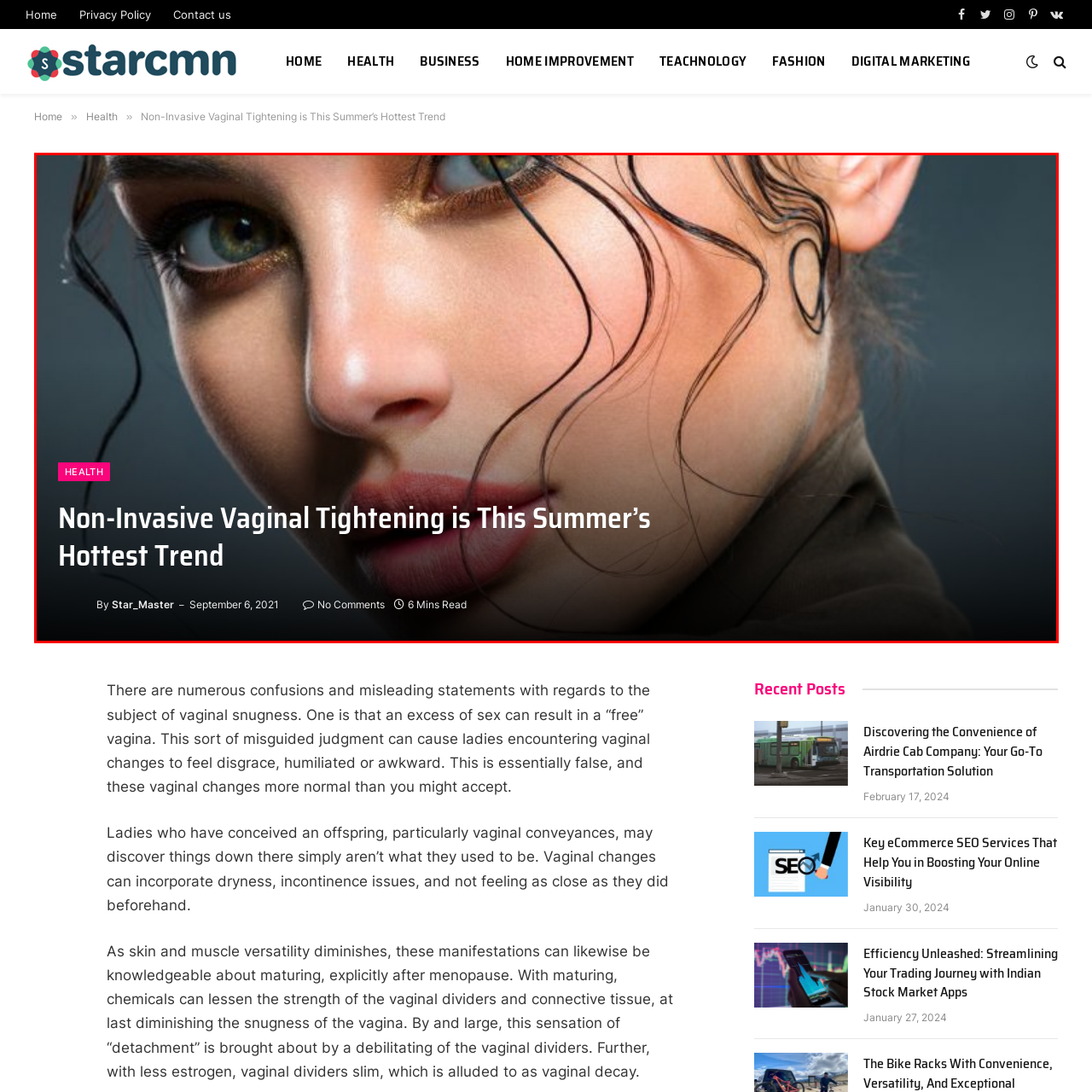Inspect the image surrounded by the red boundary and answer the following question in detail, basing your response on the visual elements of the image: 
How many comments does the article have?

According to the caption, the article has no comments yet, which means that no one has commented on the article at the time of publication.